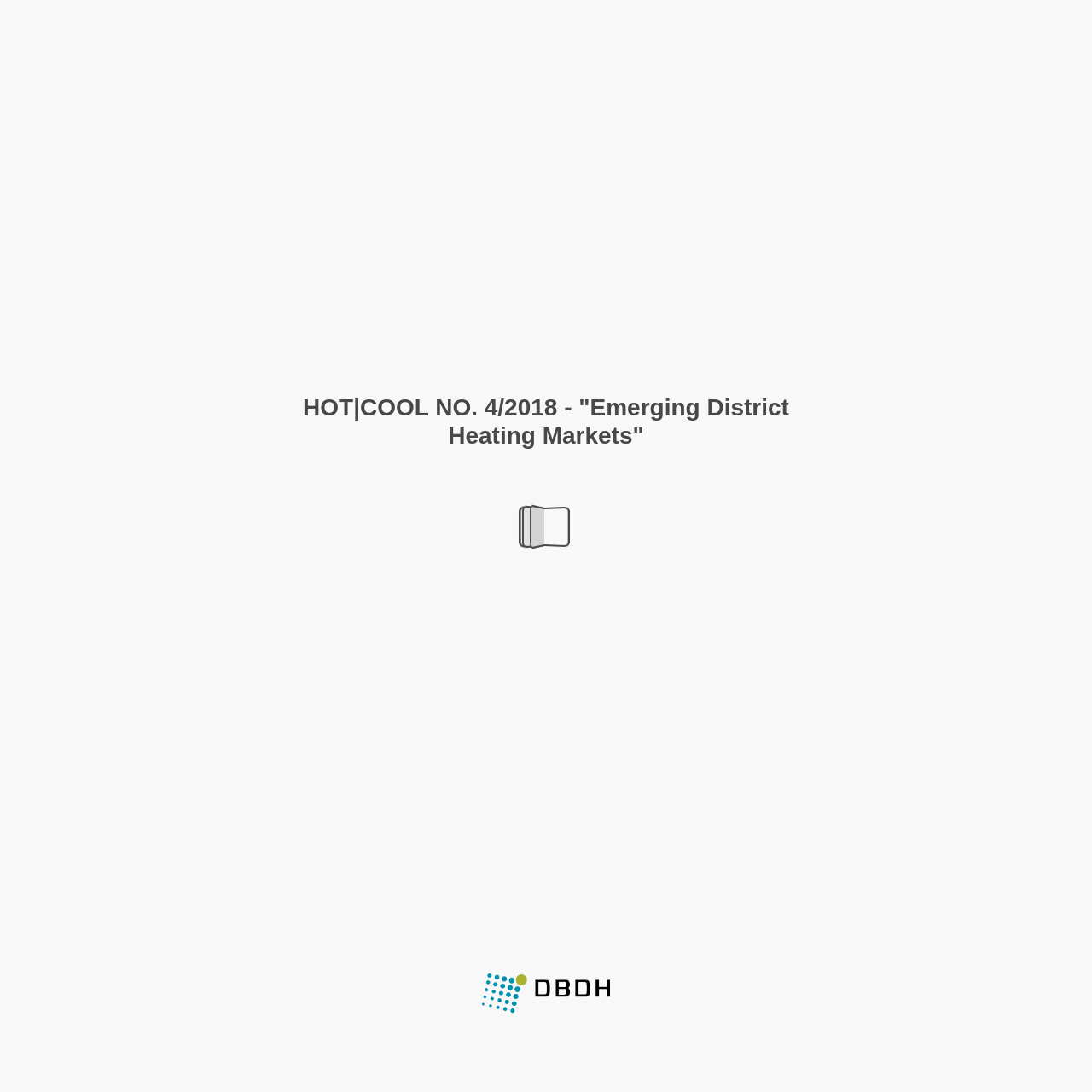Determine the webpage's heading and output its text content.

HOT|COOL NO. 4/2018 - "Emerging District Heating Markets"